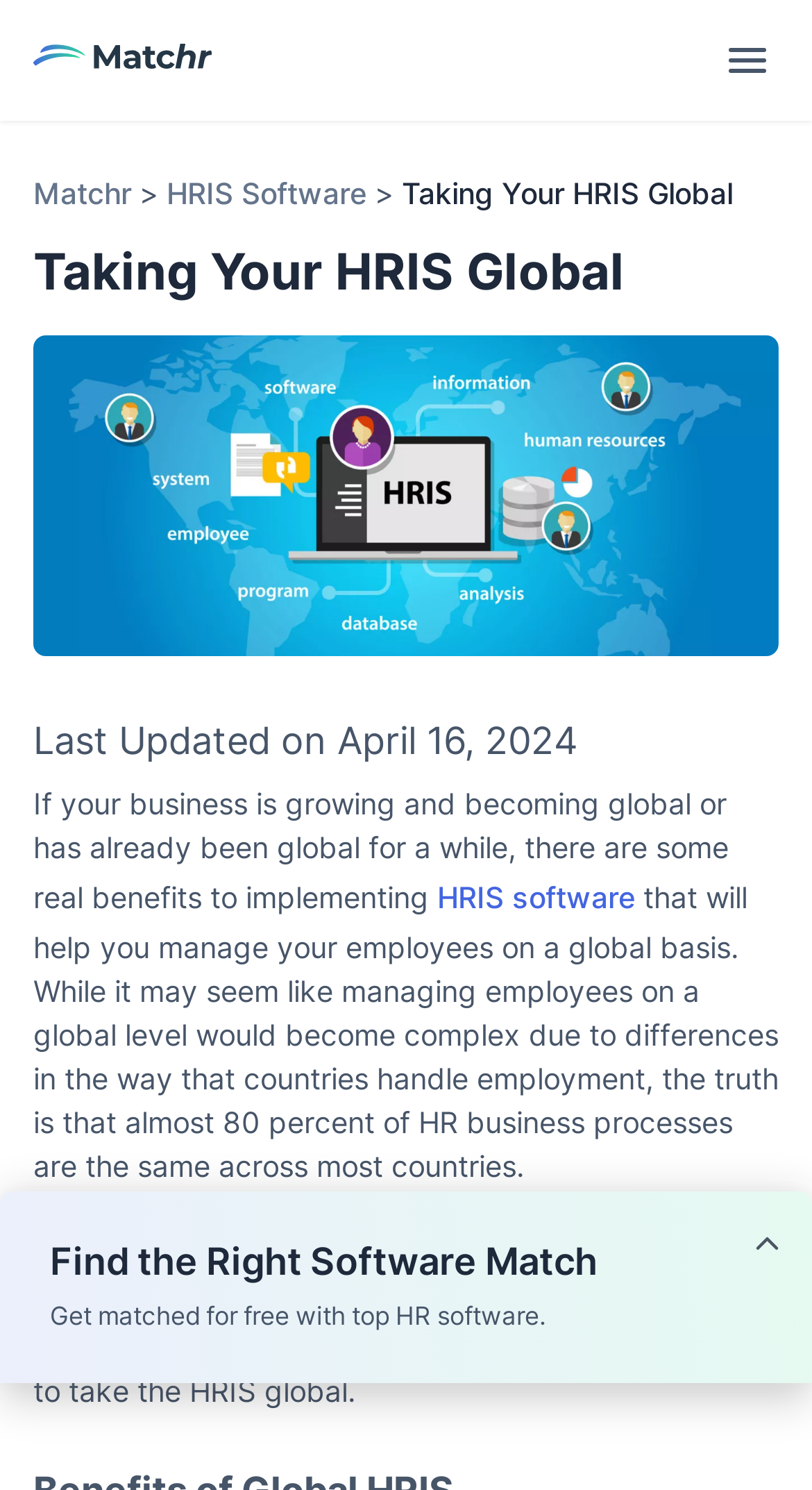What is the purpose of the 'Get matched for free with top HR software' section?
From the image, respond with a single word or phrase.

Find HR software